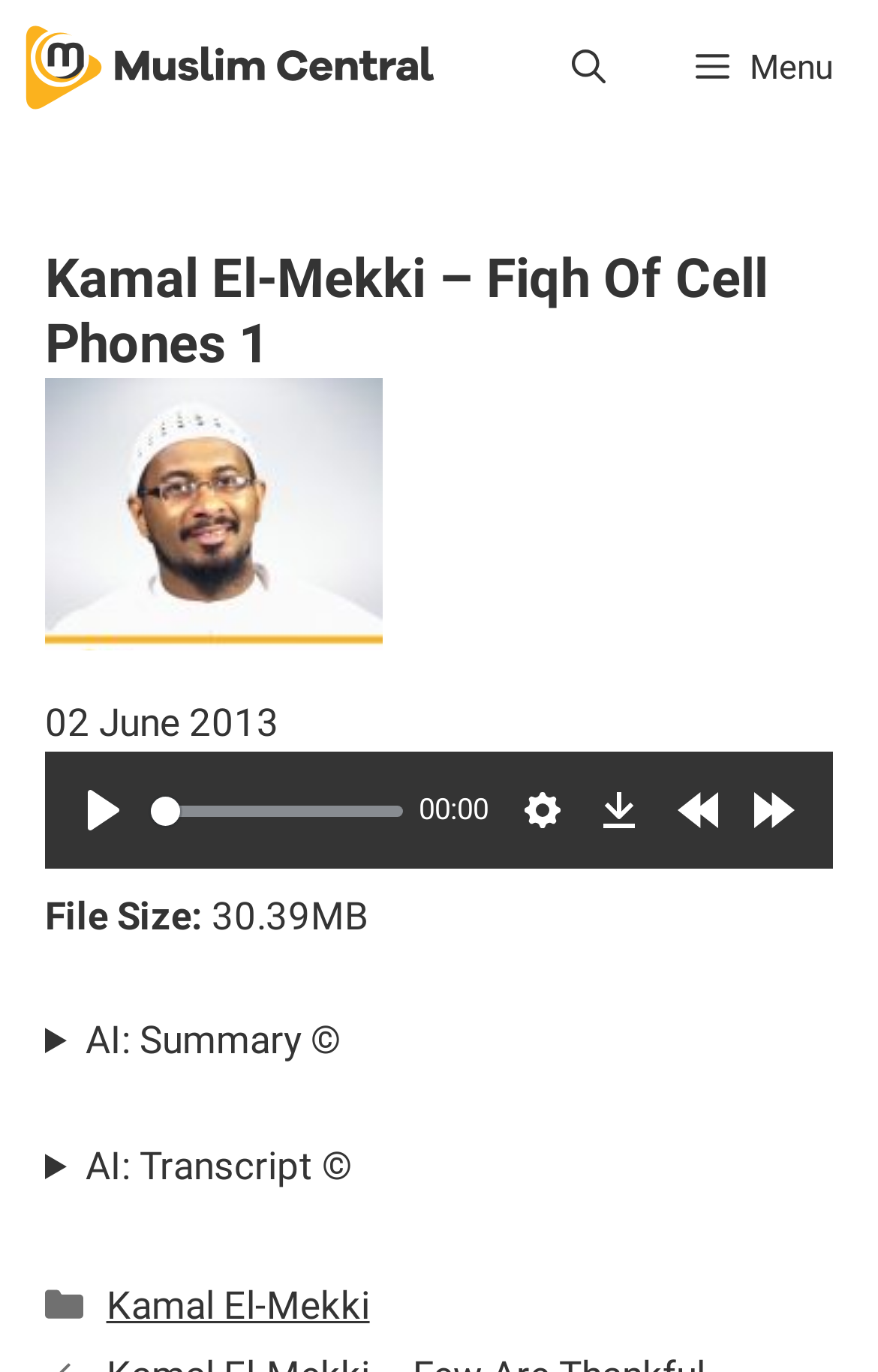Given the element description: "Kamal El-Mekki", predict the bounding box coordinates of this UI element. The coordinates must be four float numbers between 0 and 1, given as [left, top, right, bottom].

[0.121, 0.935, 0.421, 0.968]